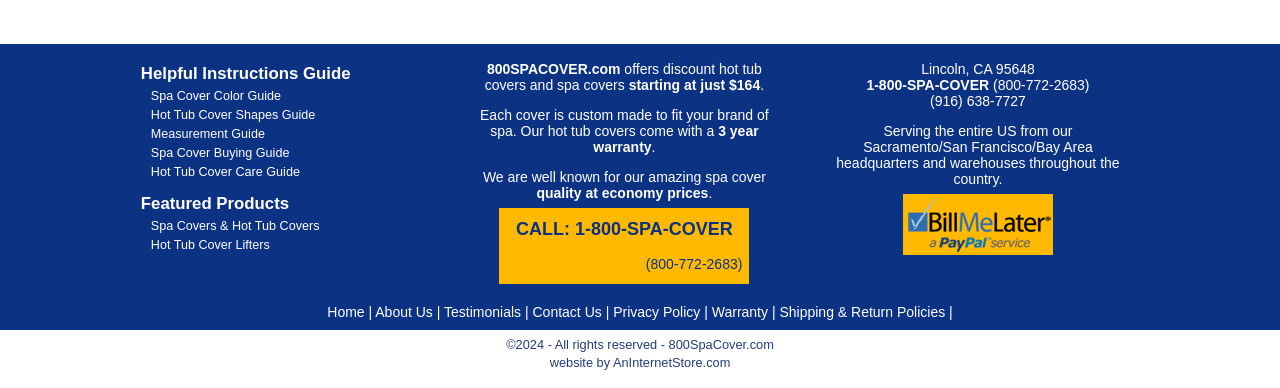Identify the bounding box for the element characterized by the following description: "Contact Us".

[0.416, 0.784, 0.47, 0.826]